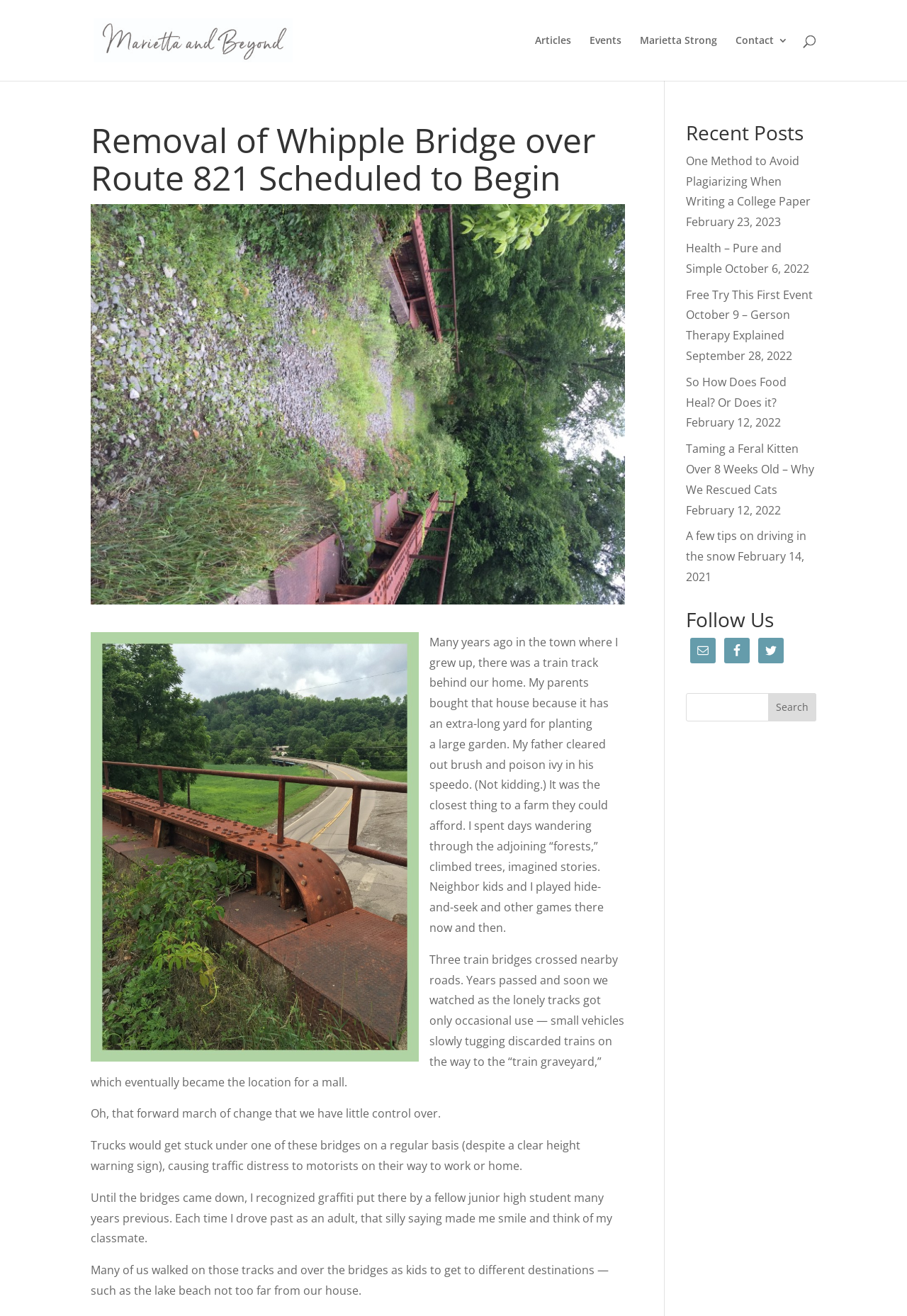What is the purpose of the search bar at the top of the page?
Please utilize the information in the image to give a detailed response to the question.

The search bar is located at the top of the page, and it allows users to search for specific content within the website. This is evident from the presence of a search icon and a text box where users can input their search queries.